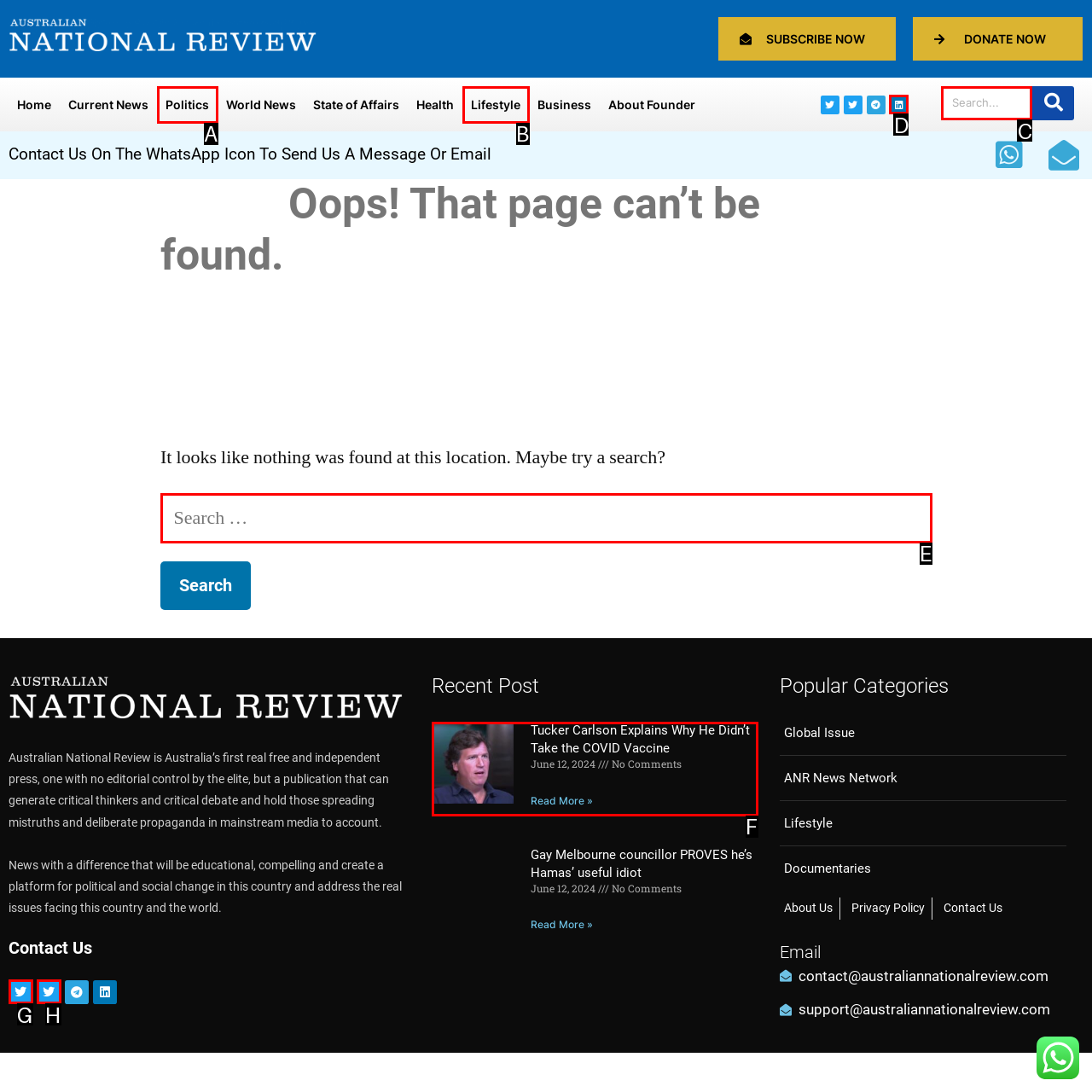Tell me which element should be clicked to achieve the following objective: Visit the Silk & Matcha homepage
Reply with the letter of the correct option from the displayed choices.

None